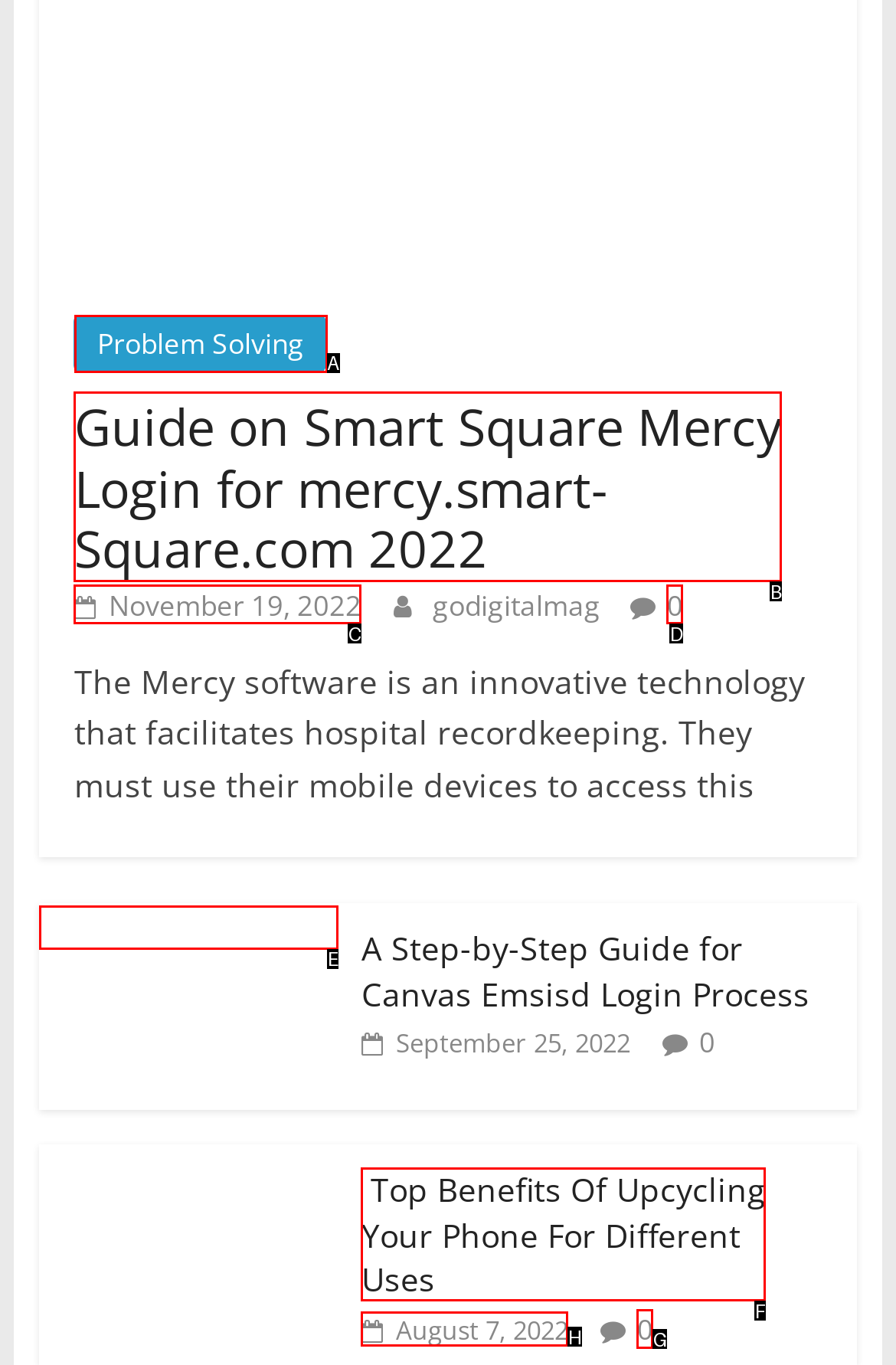Choose the UI element to click on to achieve this task: Click on 'Problem Solving'. Reply with the letter representing the selected element.

A